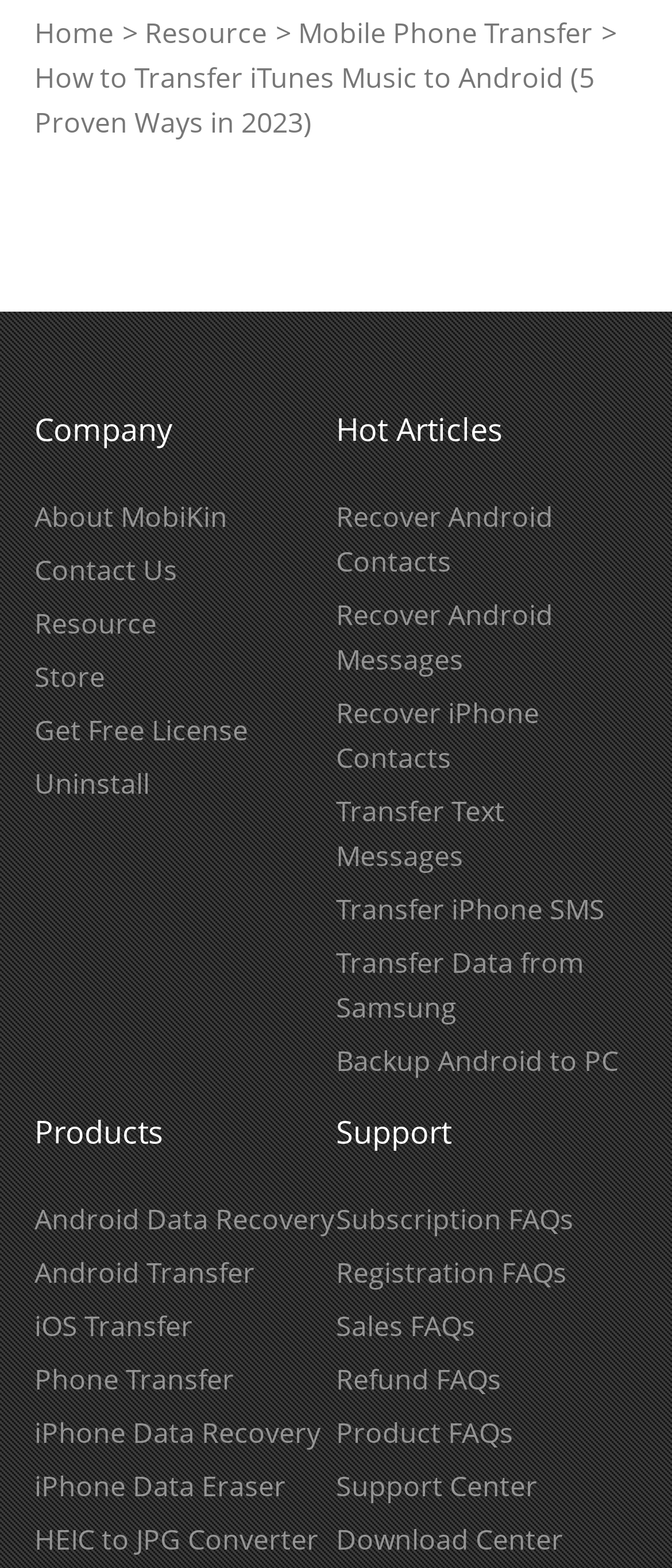Locate the bounding box coordinates of the element you need to click to accomplish the task described by this instruction: "Get Free License".

[0.051, 0.454, 0.369, 0.478]